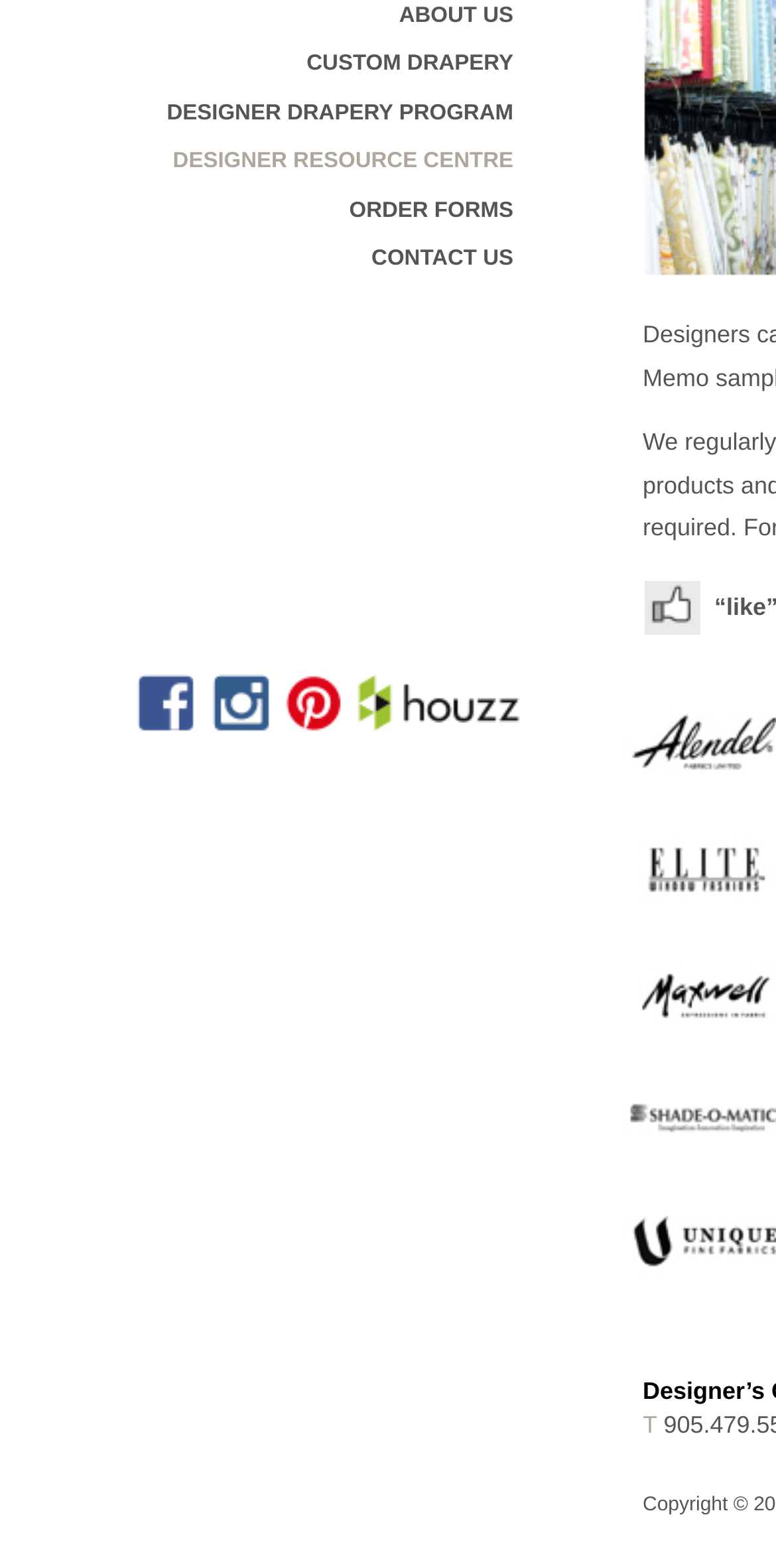Give the bounding box coordinates for this UI element: "DESIGNER DRAPERY PROGRAM". The coordinates should be four float numbers between 0 and 1, arranged as [left, top, right, bottom].

[0.215, 0.064, 0.662, 0.08]